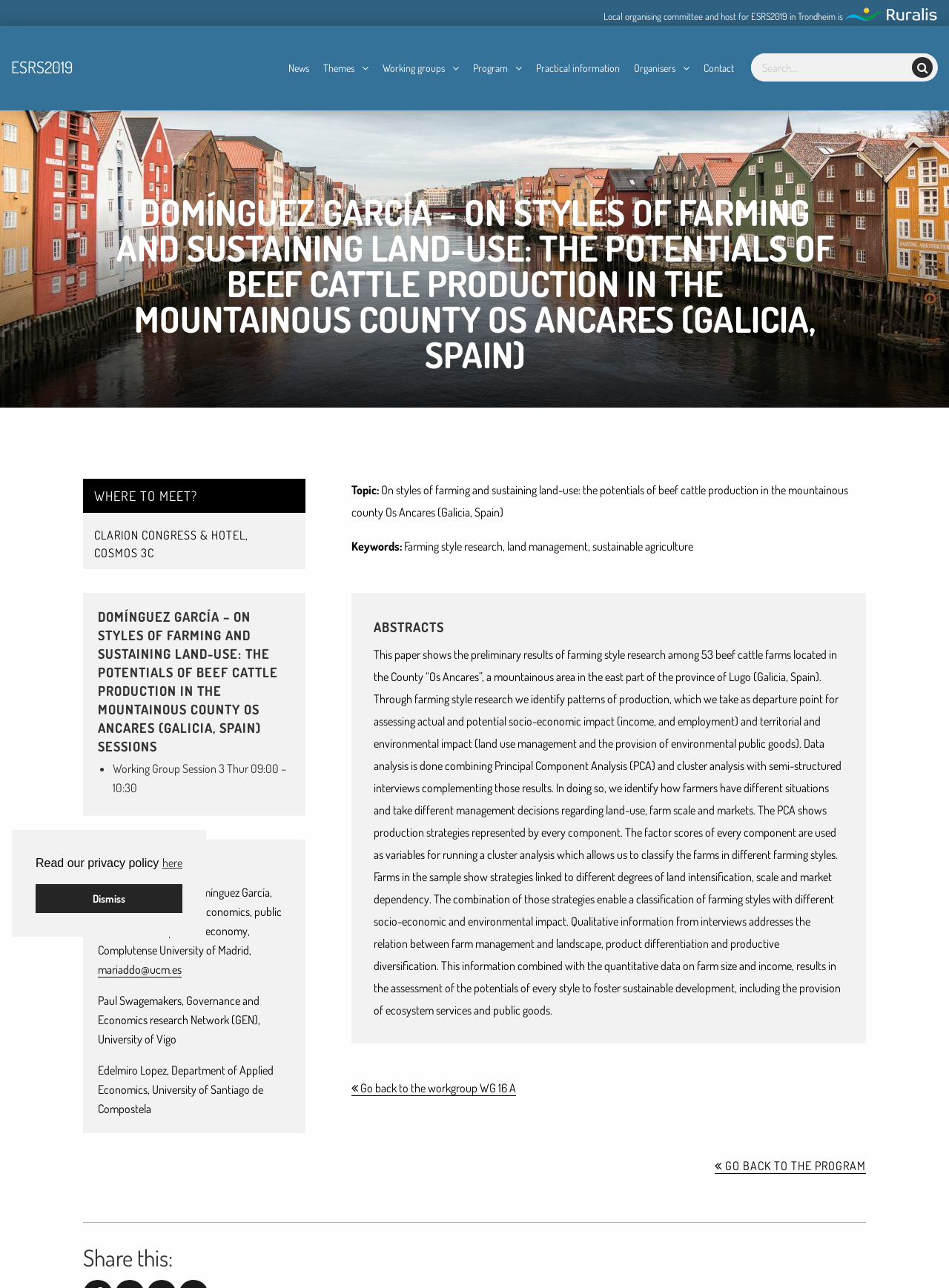Can you provide the bounding box coordinates for the element that should be clicked to implement the instruction: "Learn more about cookies"?

[0.171, 0.663, 0.192, 0.676]